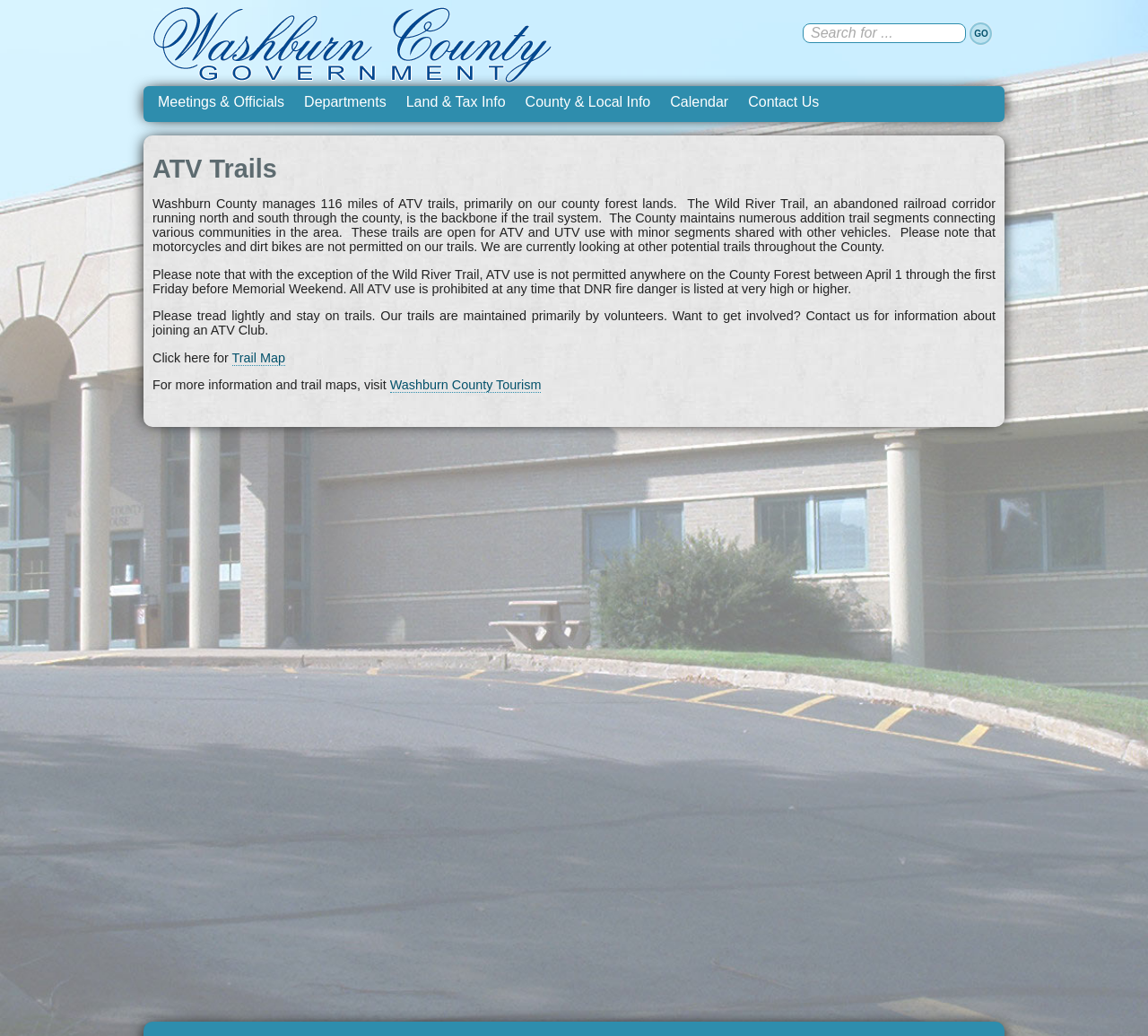Please reply to the following question with a single word or a short phrase:
When is ATV use not permitted on the County Forest?

April 1 to Memorial Weekend